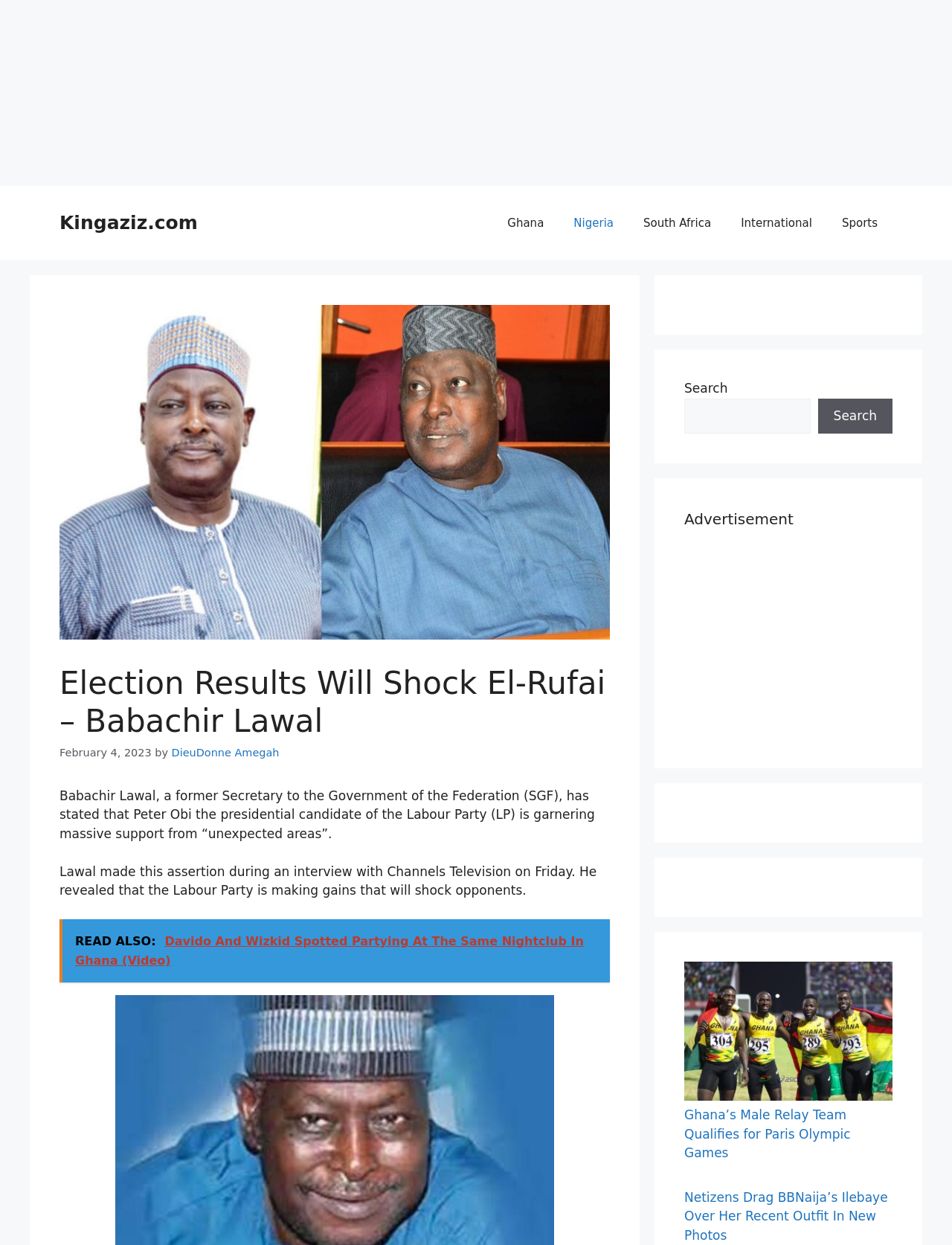Find the bounding box coordinates for the UI element whose description is: "South Africa". The coordinates should be four float numbers between 0 and 1, in the format [left, top, right, bottom].

[0.66, 0.161, 0.763, 0.197]